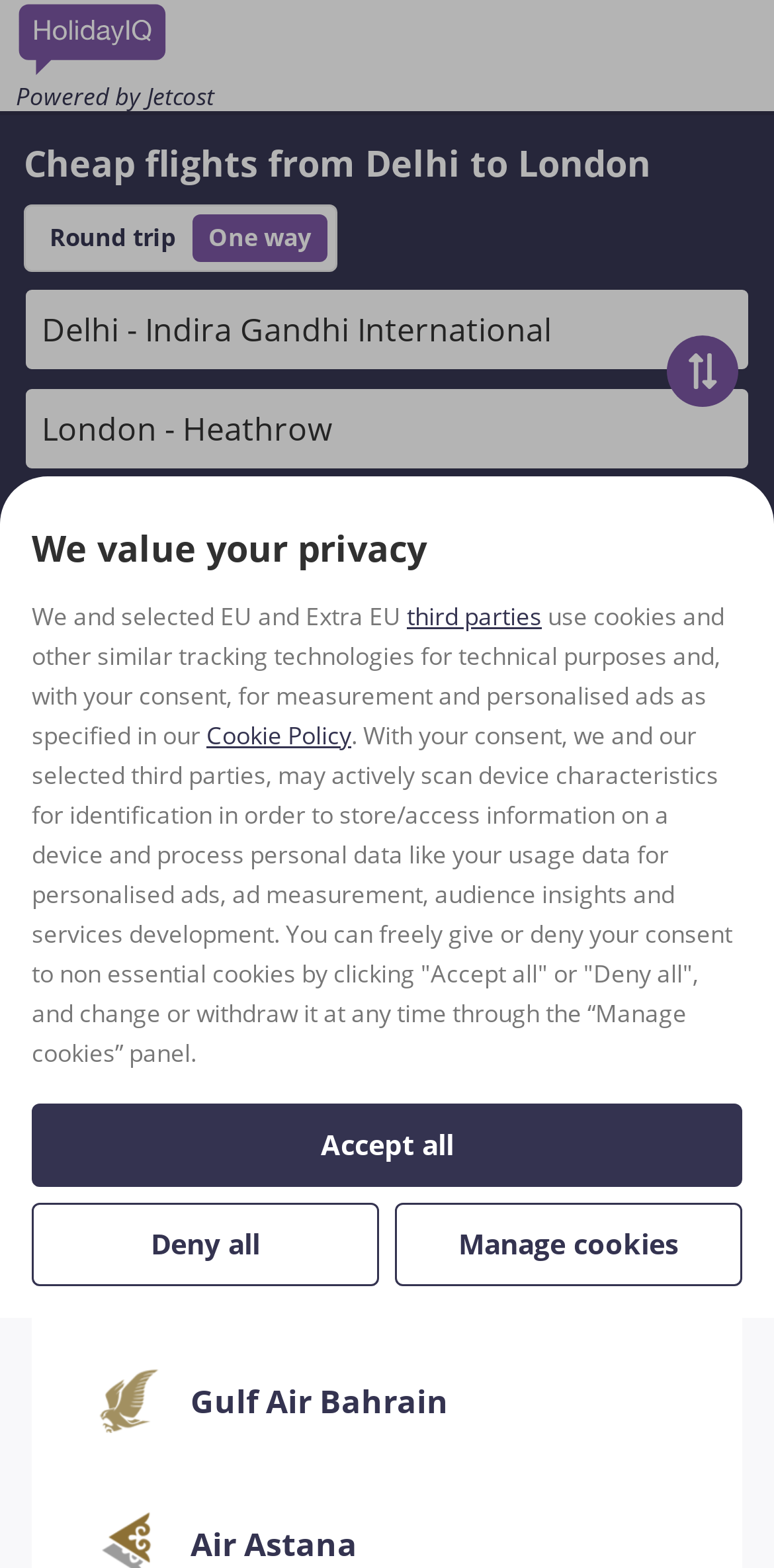What is the purpose of the button?
Answer the question with detailed information derived from the image.

I found the answer by looking at the button element with the text 'Search' which suggests that it is used to initiate a search.